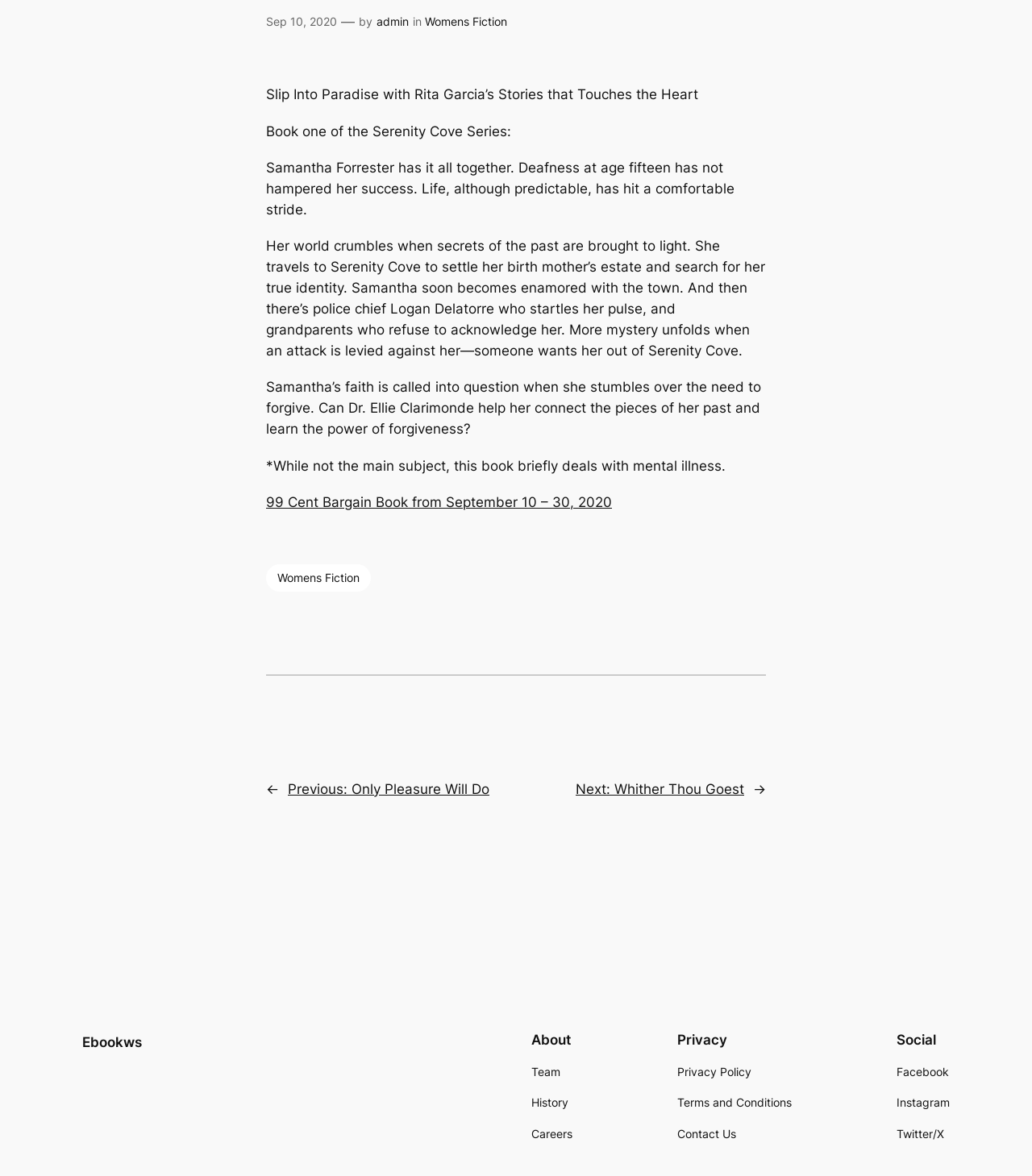Provide a short answer using a single word or phrase for the following question: 
What is the title of the book?

Samantha Forrester